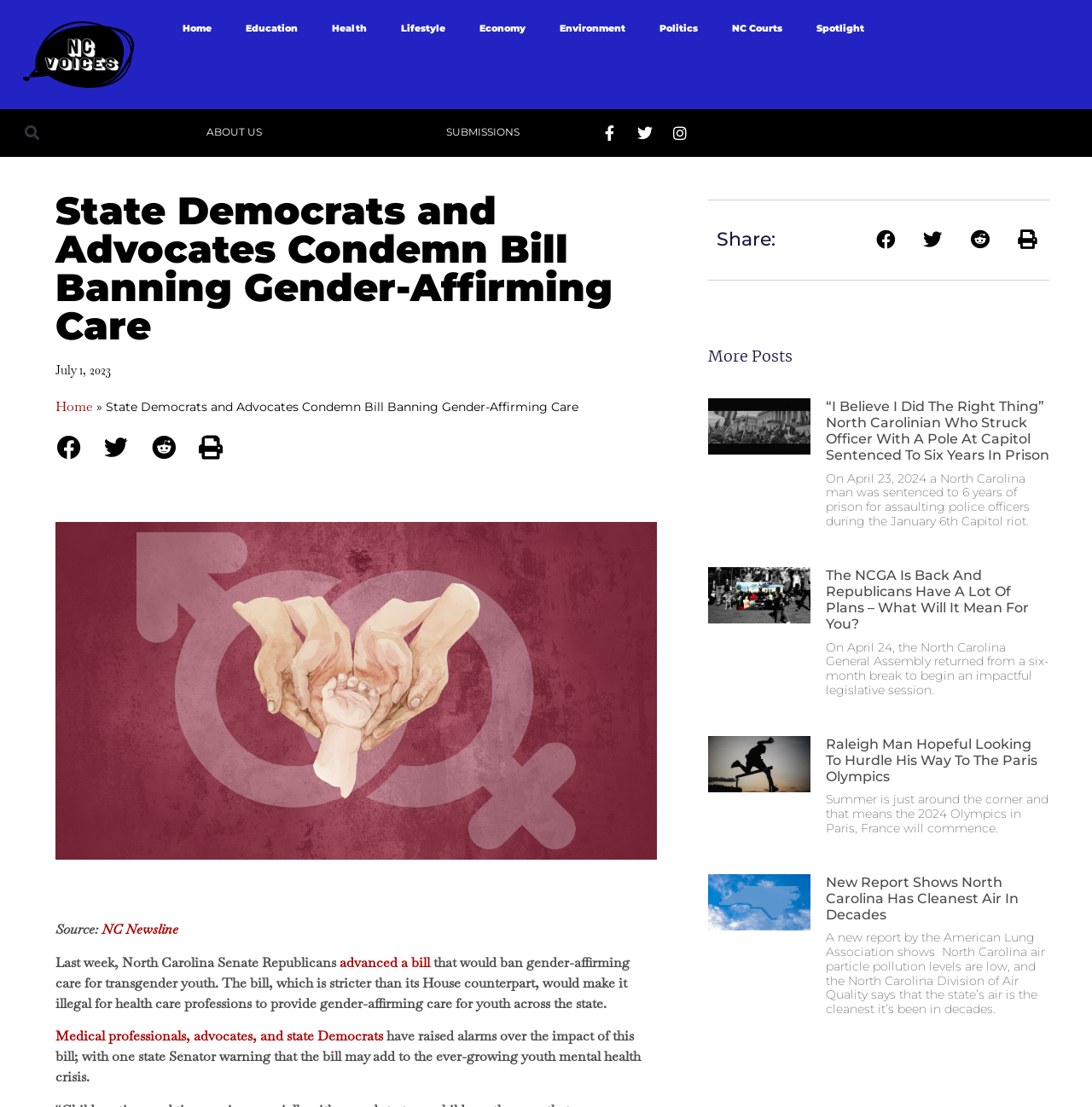Determine the bounding box coordinates for the UI element with the following description: "More". The coordinates should be four float numbers between 0 and 1, represented as [left, top, right, bottom].

None